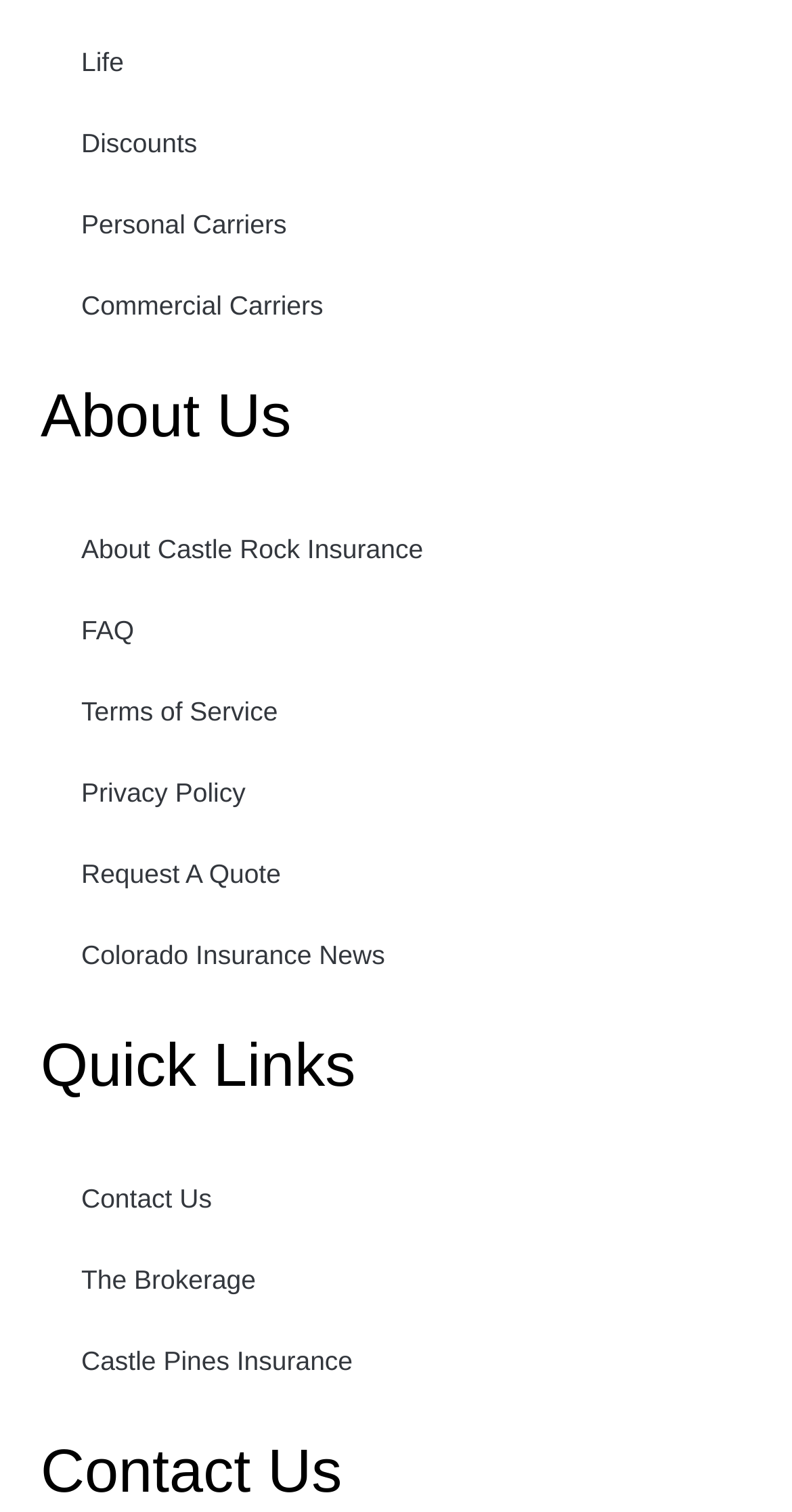Find the bounding box of the UI element described as follows: "Java 7 update 21".

None